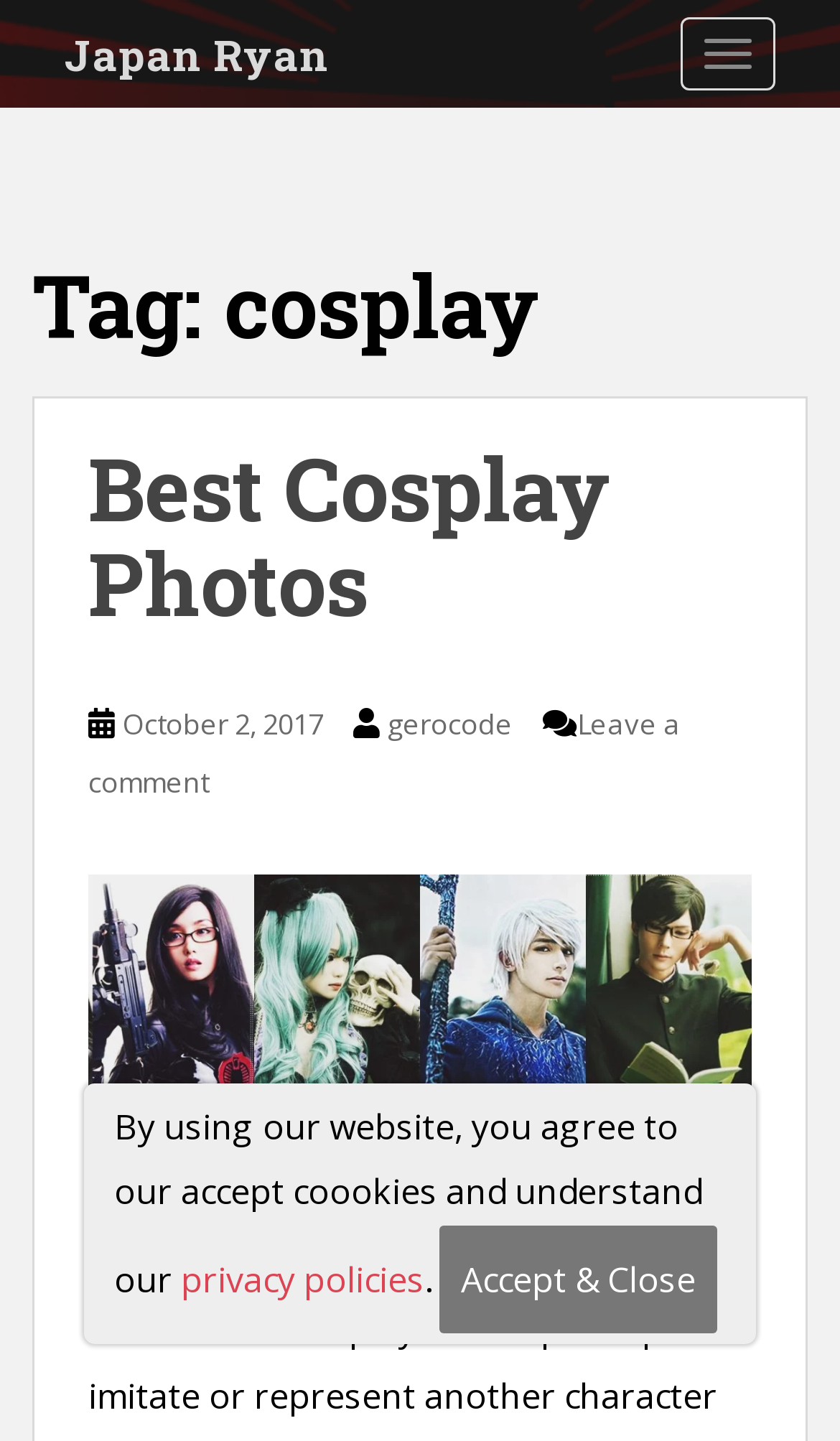Locate the bounding box coordinates of the region to be clicked to comply with the following instruction: "toggle navigation". The coordinates must be four float numbers between 0 and 1, in the form [left, top, right, bottom].

[0.81, 0.012, 0.923, 0.063]